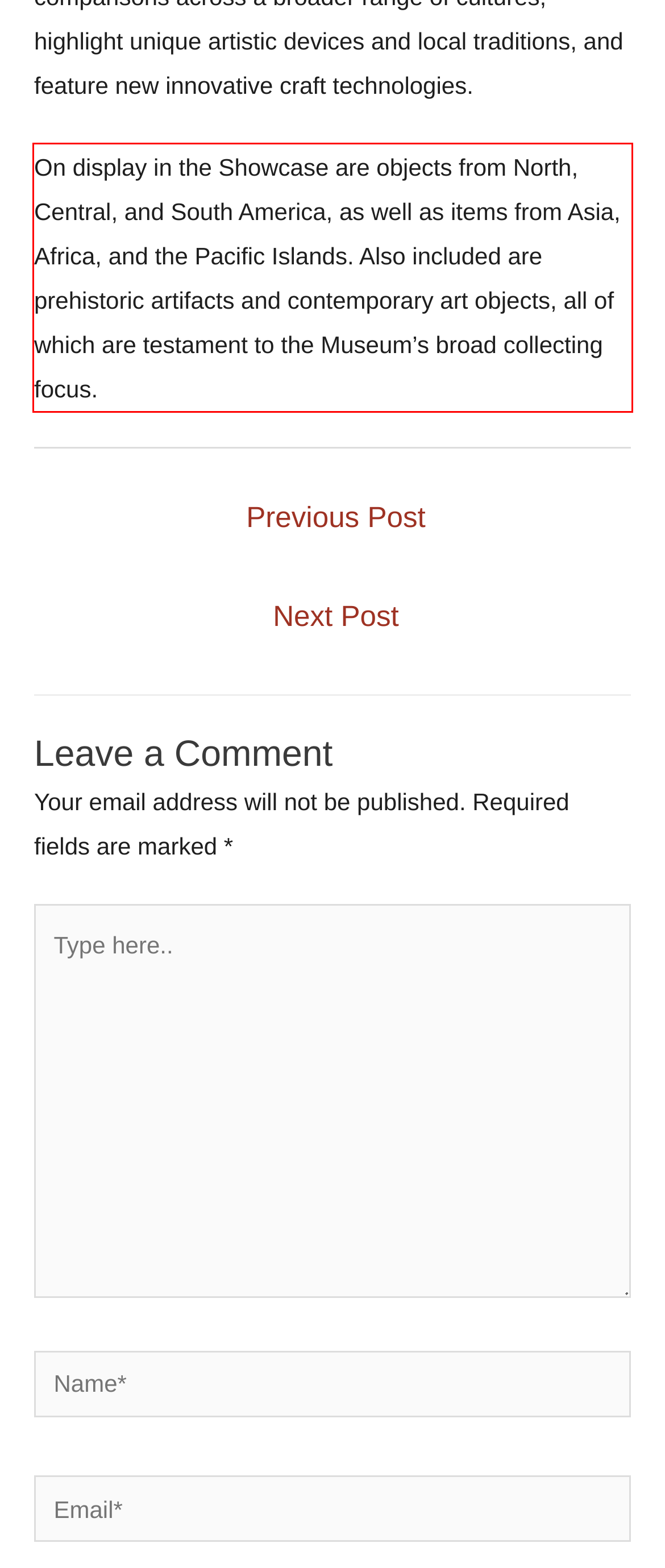There is a UI element on the webpage screenshot marked by a red bounding box. Extract and generate the text content from within this red box.

On display in the Showcase are objects from North, Central, and South America, as well as items from Asia, Africa, and the Pacific Islands. Also included are prehistoric artifacts and contemporary art objects, all of which are testament to the Museum’s broad collecting focus.